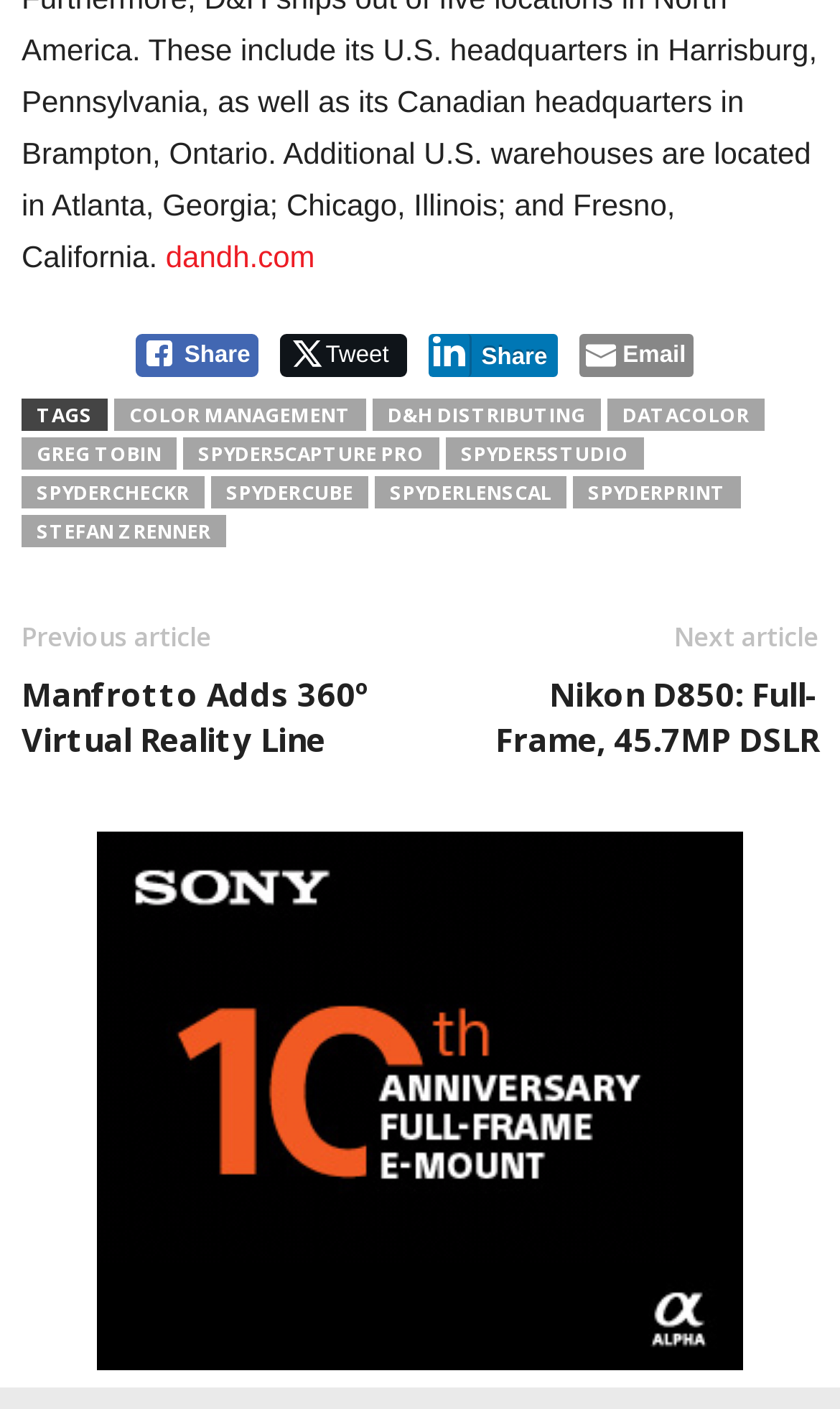Provide a single word or phrase answer to the question: 
How many social media share buttons are there?

4